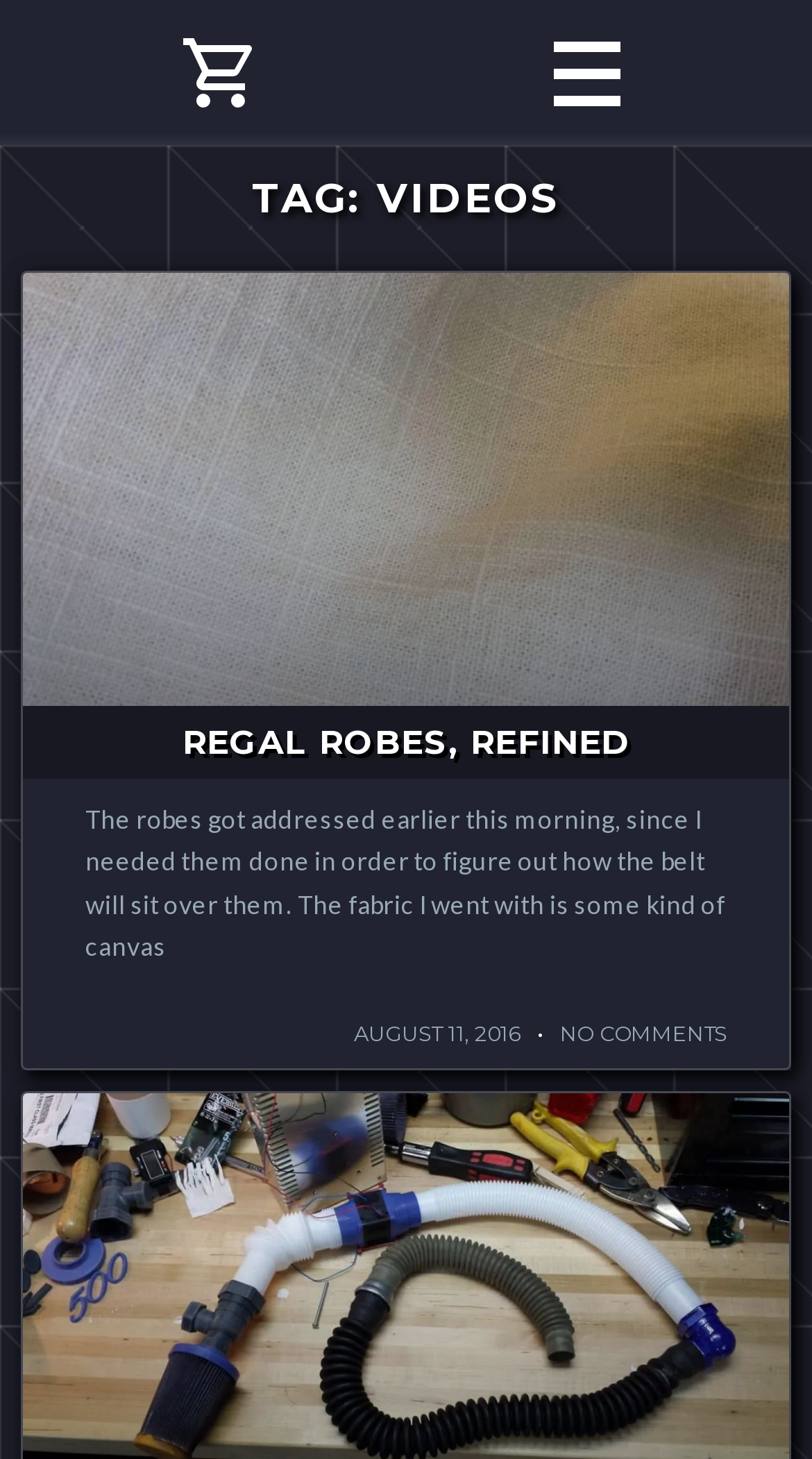Provide a thorough description of this webpage.

The webpage is an archive page for videos on a website called Fused Creations. At the top left, there is a link with no text. To the right of this link, there is a button labeled "Primary Menu". Below the button, there are several links arranged vertically, including "BROWSE CONTENT», "CUSTOM COMMISSIONS", "HIRE ME", "SHOP», "MANAGE ACCOUNT", and an icon represented by "\ue613".

The main content of the page is headed by a title "TAG: VIDEOS" that spans the full width of the page. Below this title, there is an article section that takes up most of the page. Within this section, there is a link with no text at the top. Below this link, there is a heading "REGAL ROBES, REFINED" followed by a link with the same text. 

Underneath the heading, there is a block of text that describes the content of the video, mentioning robes and fabric. Below this text, there is a date "AUGUST 11, 2016" and a note that says "NO COMMENTS".